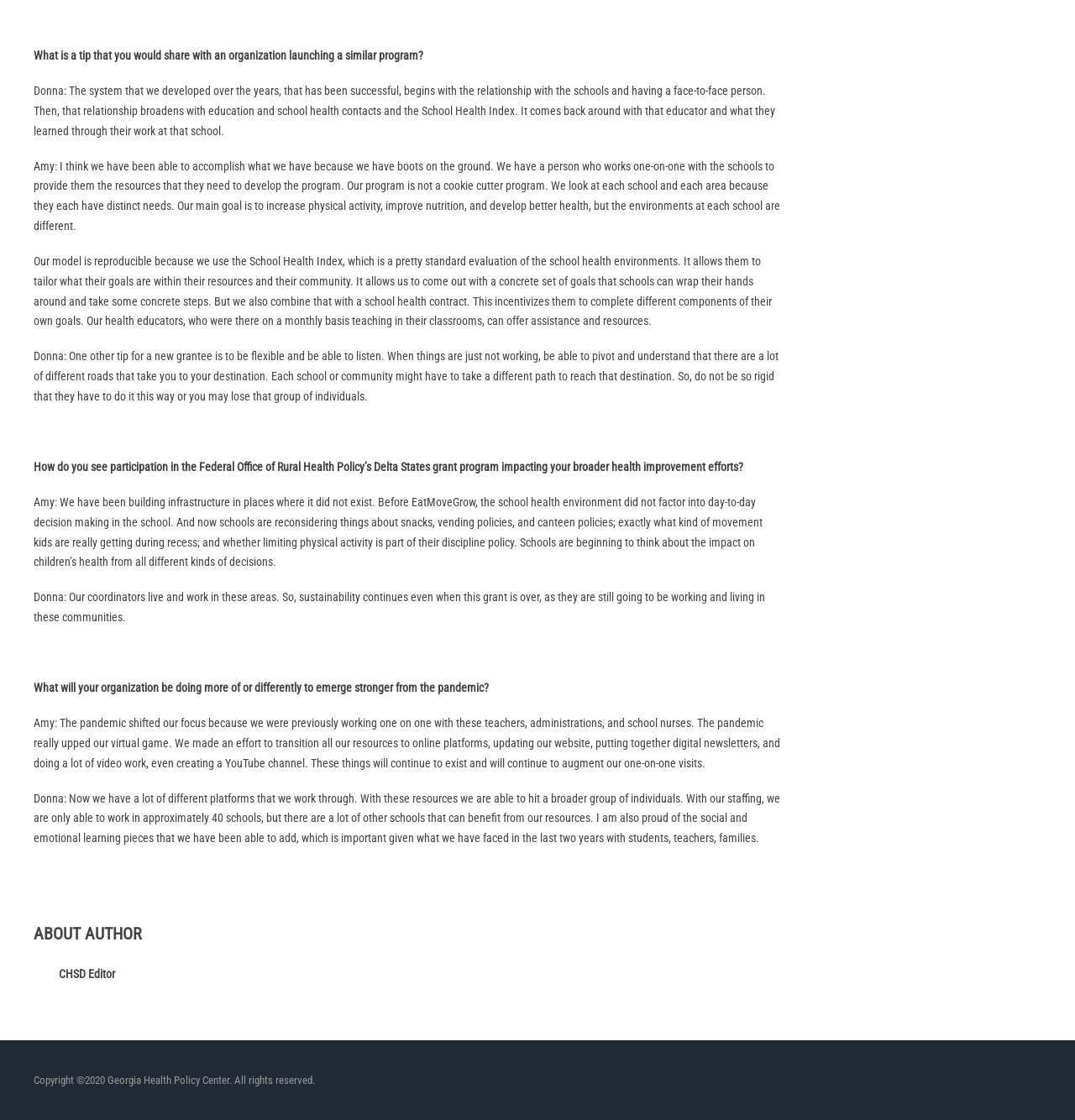How has the pandemic impacted the program's approach?
Deliver a detailed and extensive answer to the question.

According to Amy, the pandemic has shifted the program's focus to virtual platforms, including updating the website, creating digital newsletters, and producing video content. This has enabled the program to reach a broader audience and augment its one-on-one visits.